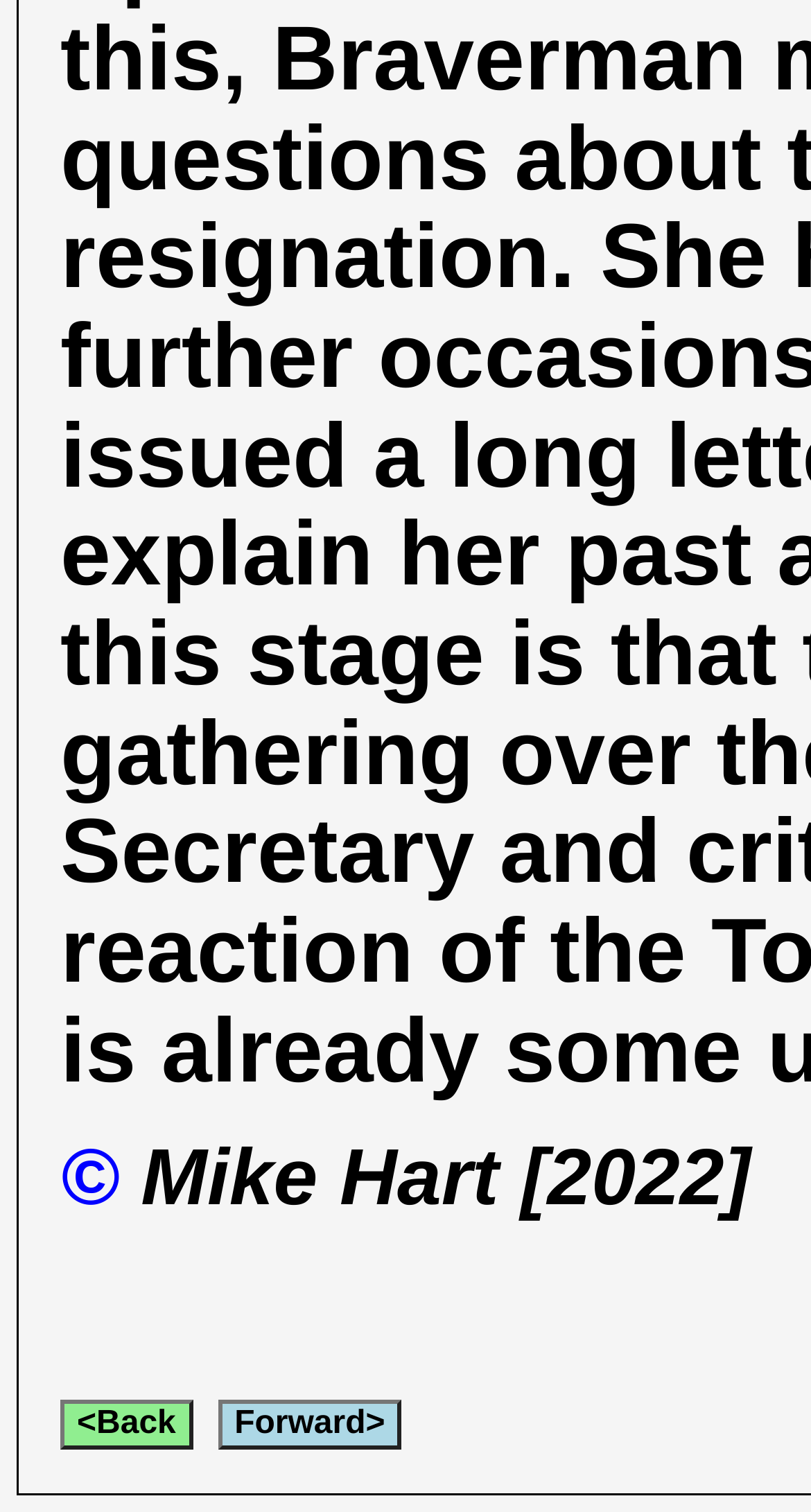Please specify the bounding box coordinates in the format (top-left x, top-left y, bottom-right x, bottom-right y), with values ranging from 0 to 1. Identify the bounding box for the UI component described as follows: Forward>

[0.269, 0.925, 0.495, 0.958]